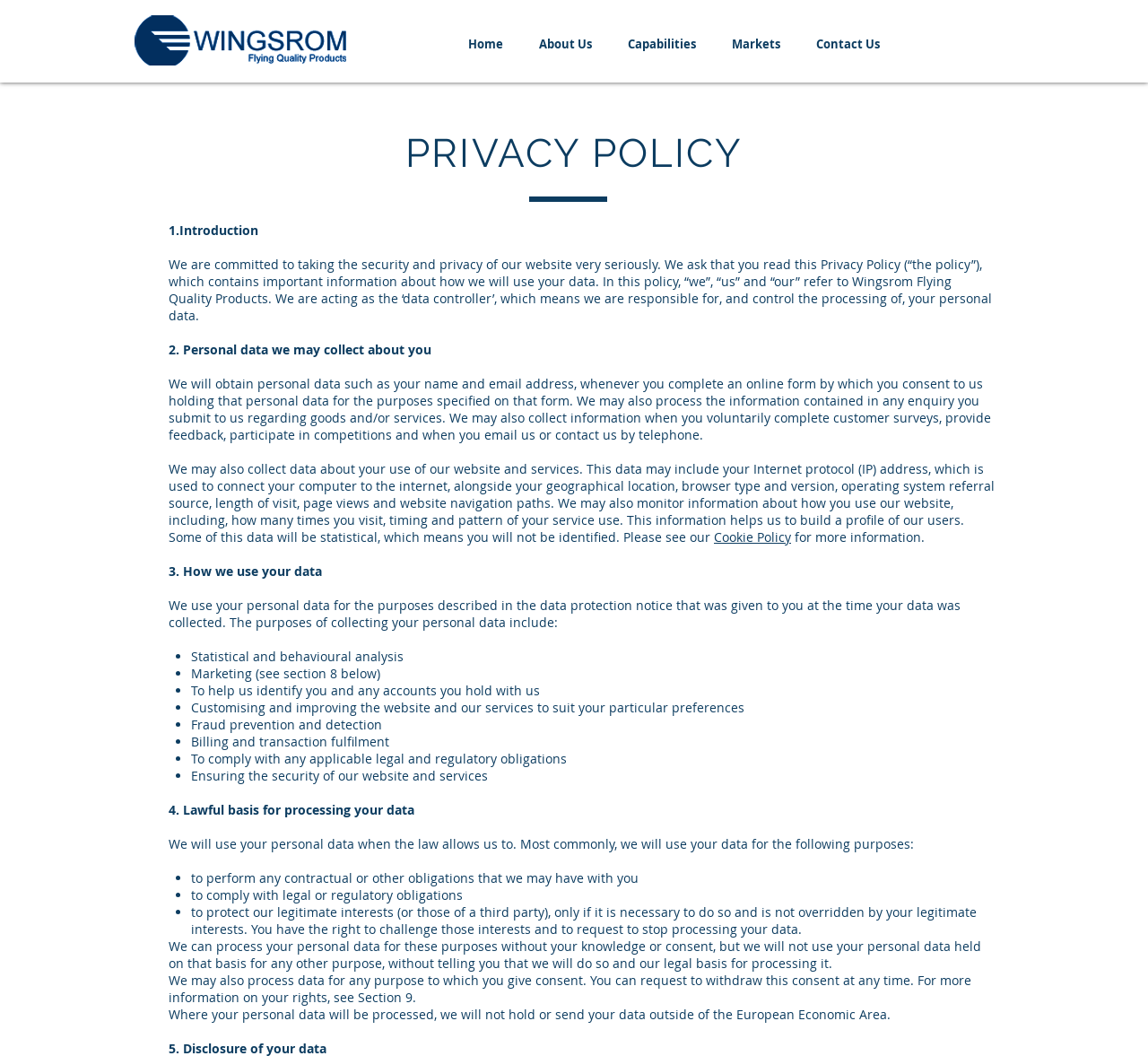Why may personal data be used for statistical and behavioural analysis?
Using the details from the image, give an elaborate explanation to answer the question.

The privacy policy states that personal data may be used for statistical and behavioural analysis to build a profile of users, which helps to understand how users interact with the website and services.